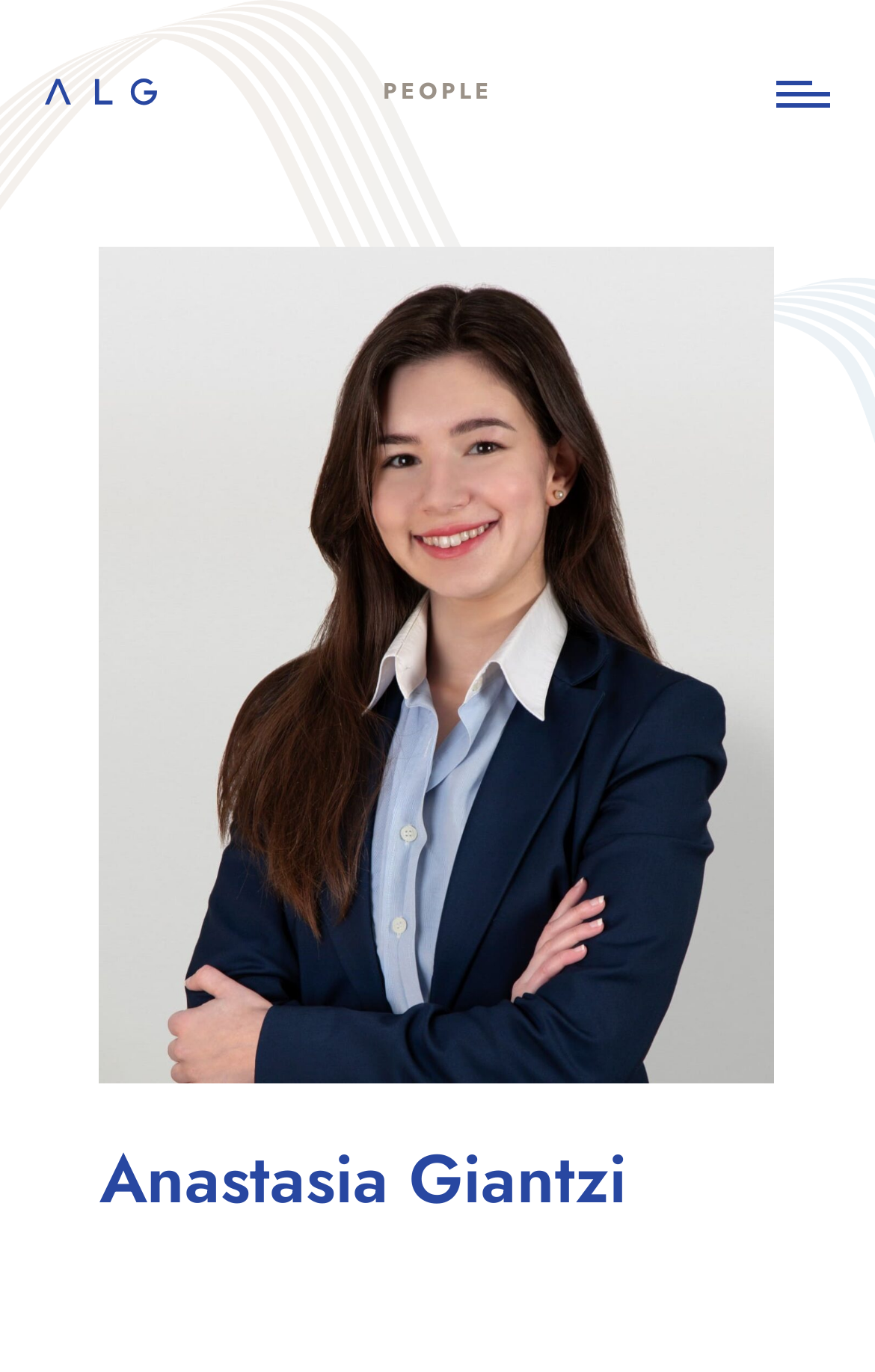Please provide the bounding box coordinate of the region that matches the element description: alt="logo-white". Coordinates should be in the format (top-left x, top-left y, bottom-right x, bottom-right y) and all values should be between 0 and 1.

[0.051, 0.057, 0.179, 0.077]